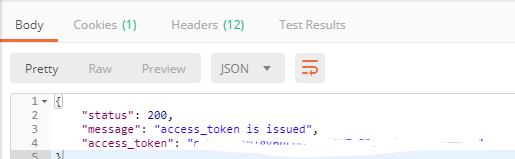What is the purpose of the 'Pretty' tab?
Please answer the question with as much detail as possible using the screenshot.

The presence of tabs such as 'Pretty', 'Raw', and 'JSON' suggests that the interface allows developers to examine the data in various formats, enhancing the user experience. The 'Pretty' tab is likely used to display the data in a more readable and visually appealing format.